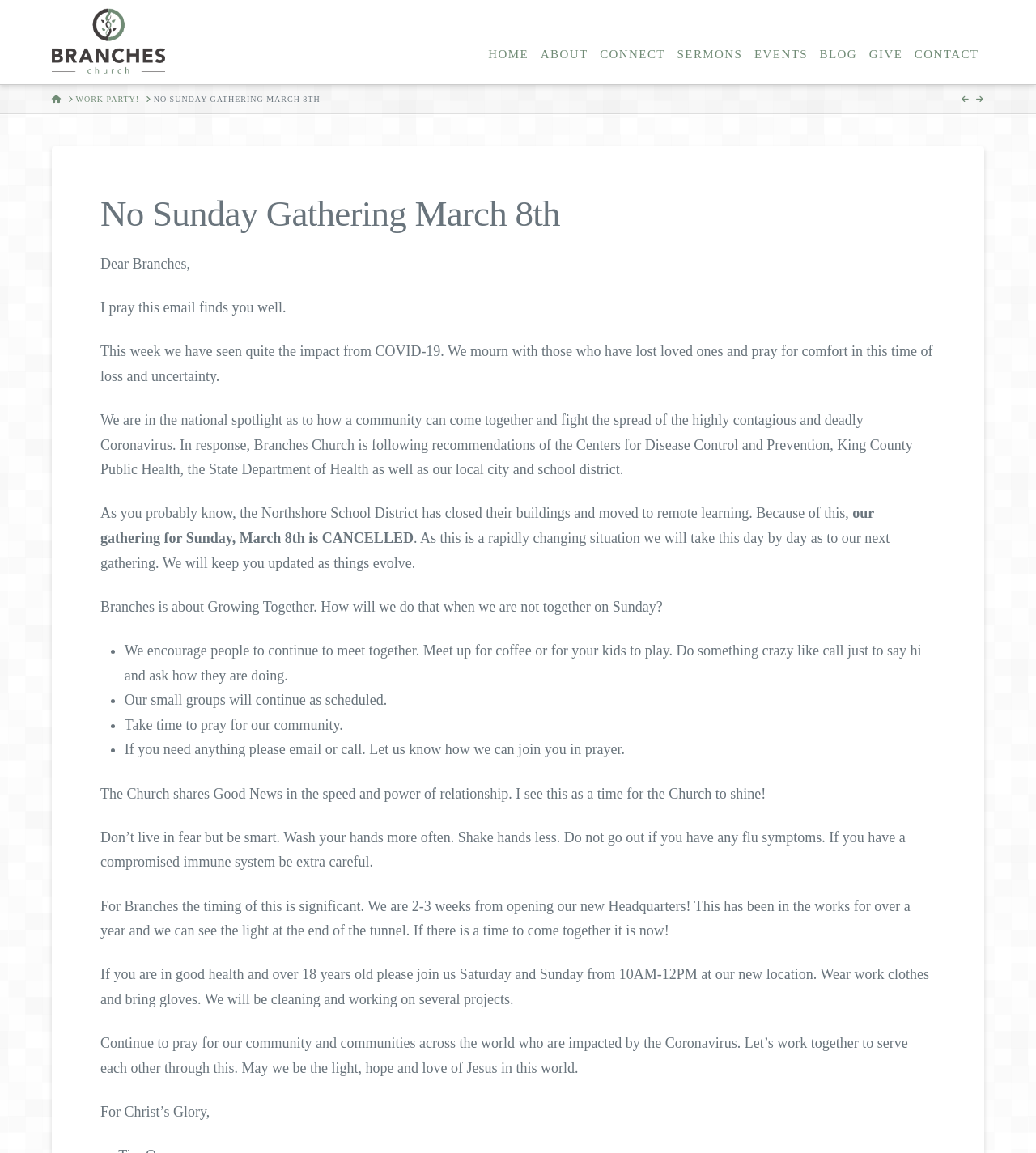Please specify the bounding box coordinates of the clickable section necessary to execute the following command: "Click CONTACT".

[0.876, 0.0, 0.95, 0.073]